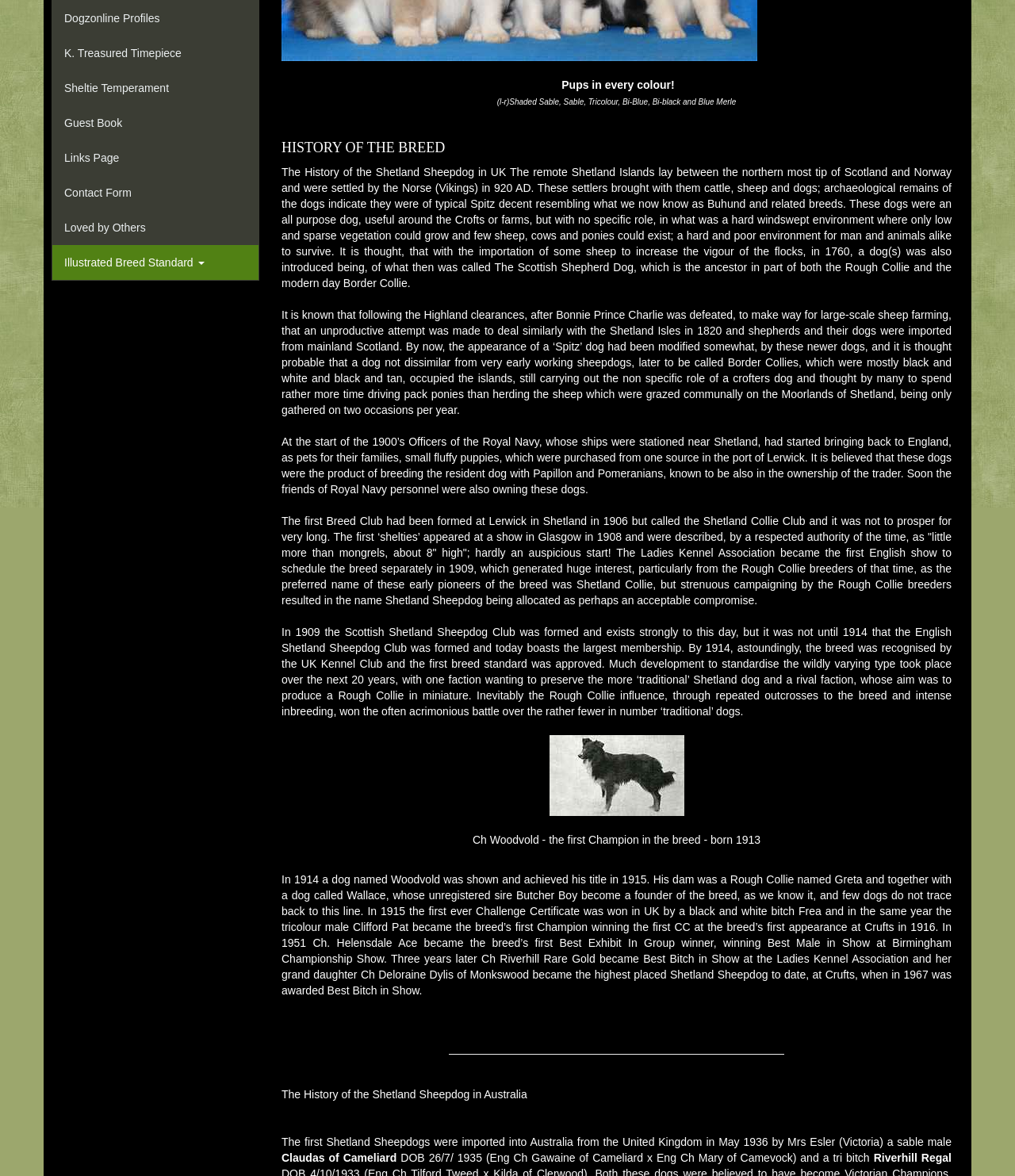Identify the bounding box coordinates for the UI element described as follows: K. Treasured Timepiece. Use the format (top-left x, top-left y, bottom-right x, bottom-right y) and ensure all values are floating point numbers between 0 and 1.

[0.052, 0.03, 0.255, 0.06]